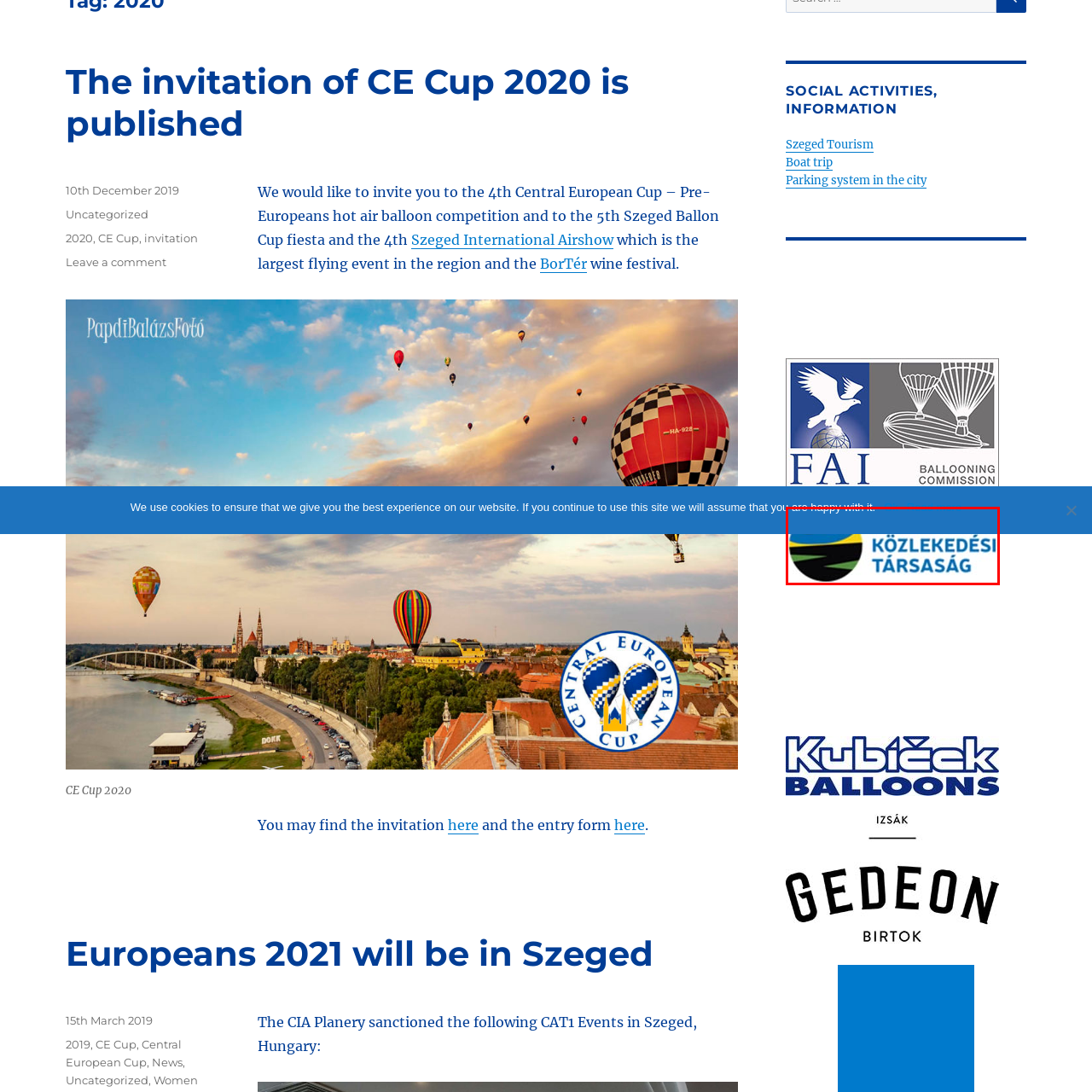What is the significance of the color palette in the logo?
Direct your attention to the image encased in the red bounding box and answer the question thoroughly, relying on the visual data provided.

The vibrant color palette with green, blue, and black elements in the logo of Közlekedési Társaság symbolizes roads and transportation networks, conveying the organization's focus on transportation services and infrastructure.